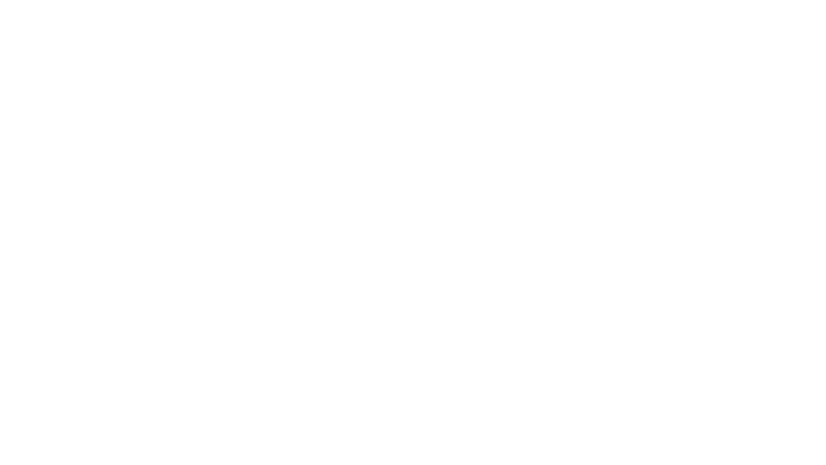What type of games are primarily offered on the platform?
Carefully analyze the image and provide a detailed answer to the question.

The webpage highlights the platform's offerings, including pricing and platform details, specifically for PC games like 'Scars Above', suggesting that the platform primarily caters to PC gamers.